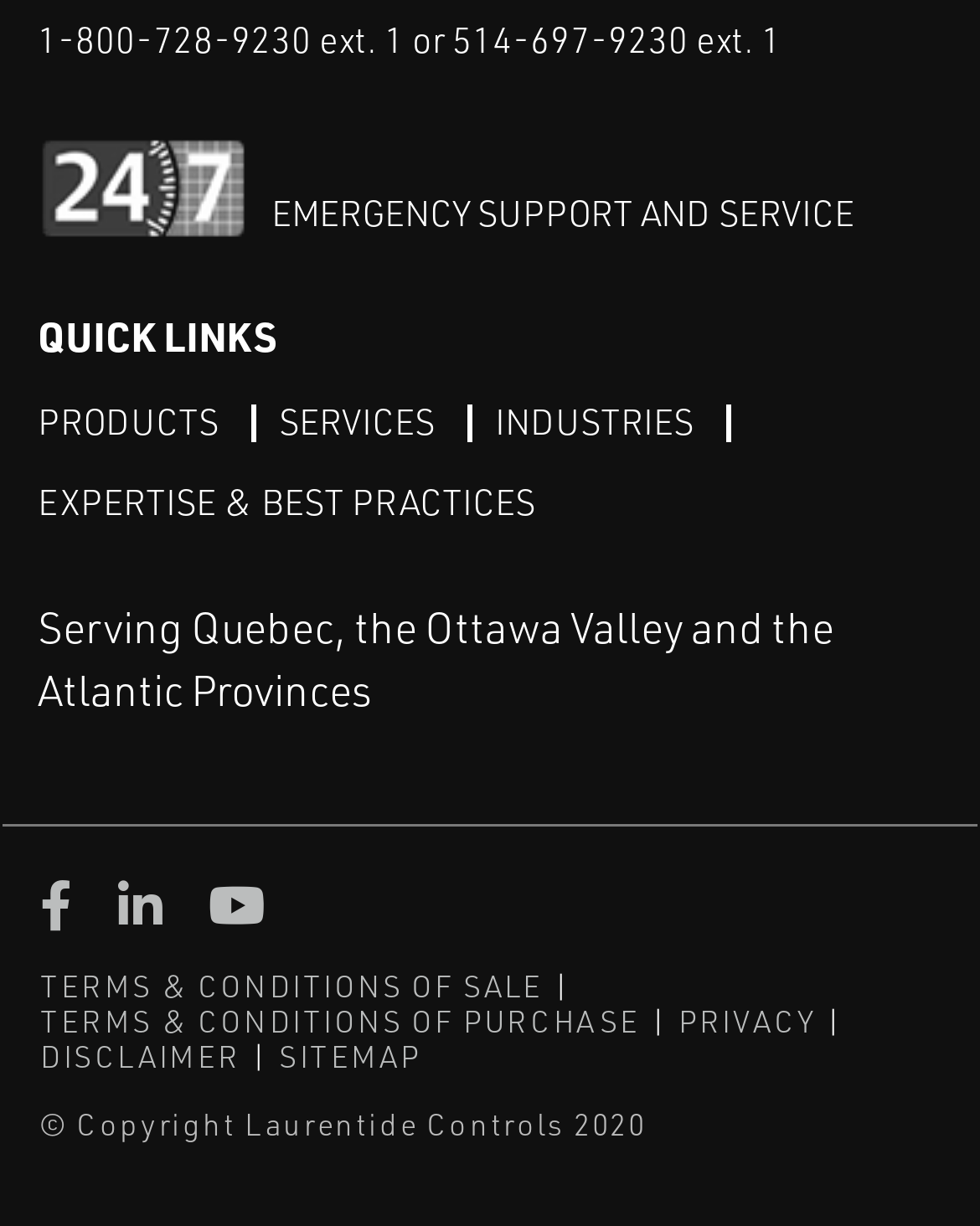What is the last link in the quick links section?
Provide an in-depth and detailed answer to the question.

I found the last link in the quick links section by looking at the link elements under the 'QUICK LINKS' static text element, and the last one is 'SITEMAP'.